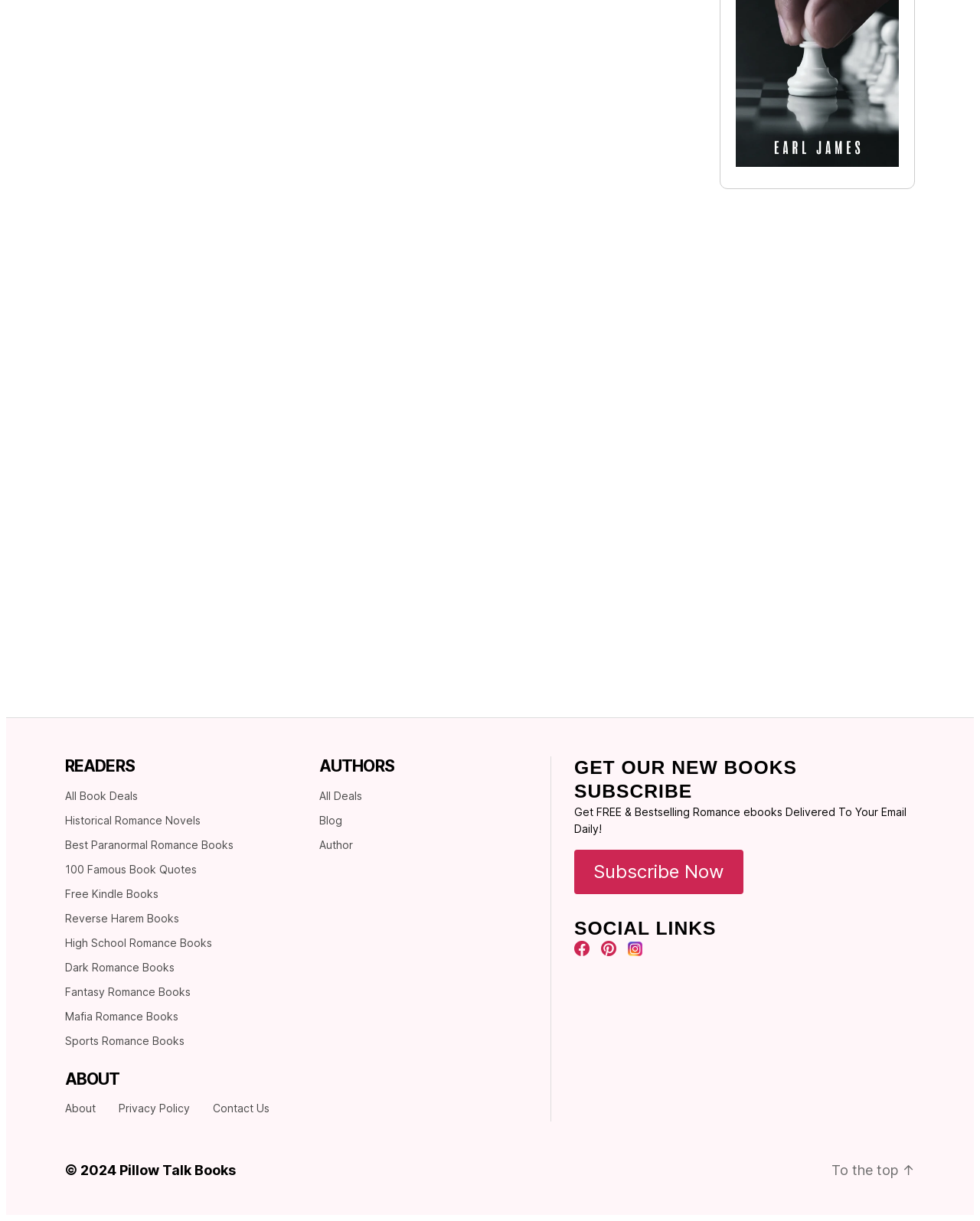Identify the bounding box coordinates of the clickable region to carry out the given instruction: "Click on the link to view 1st Team posts".

None